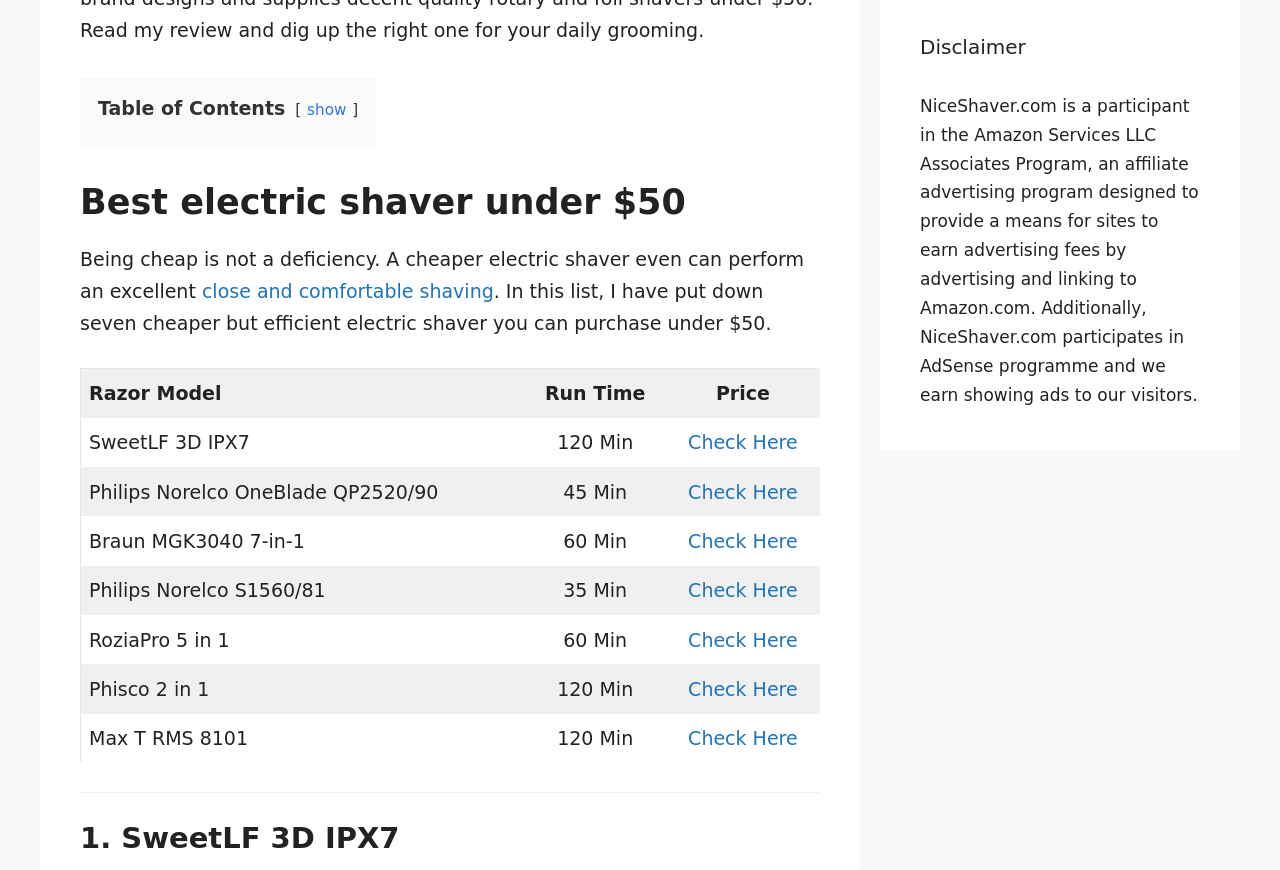Provide the bounding box coordinates of the HTML element this sentence describes: "close and comfortable shaving". The bounding box coordinates consist of four float numbers between 0 and 1, i.e., [left, top, right, bottom].

[0.158, 0.322, 0.386, 0.347]